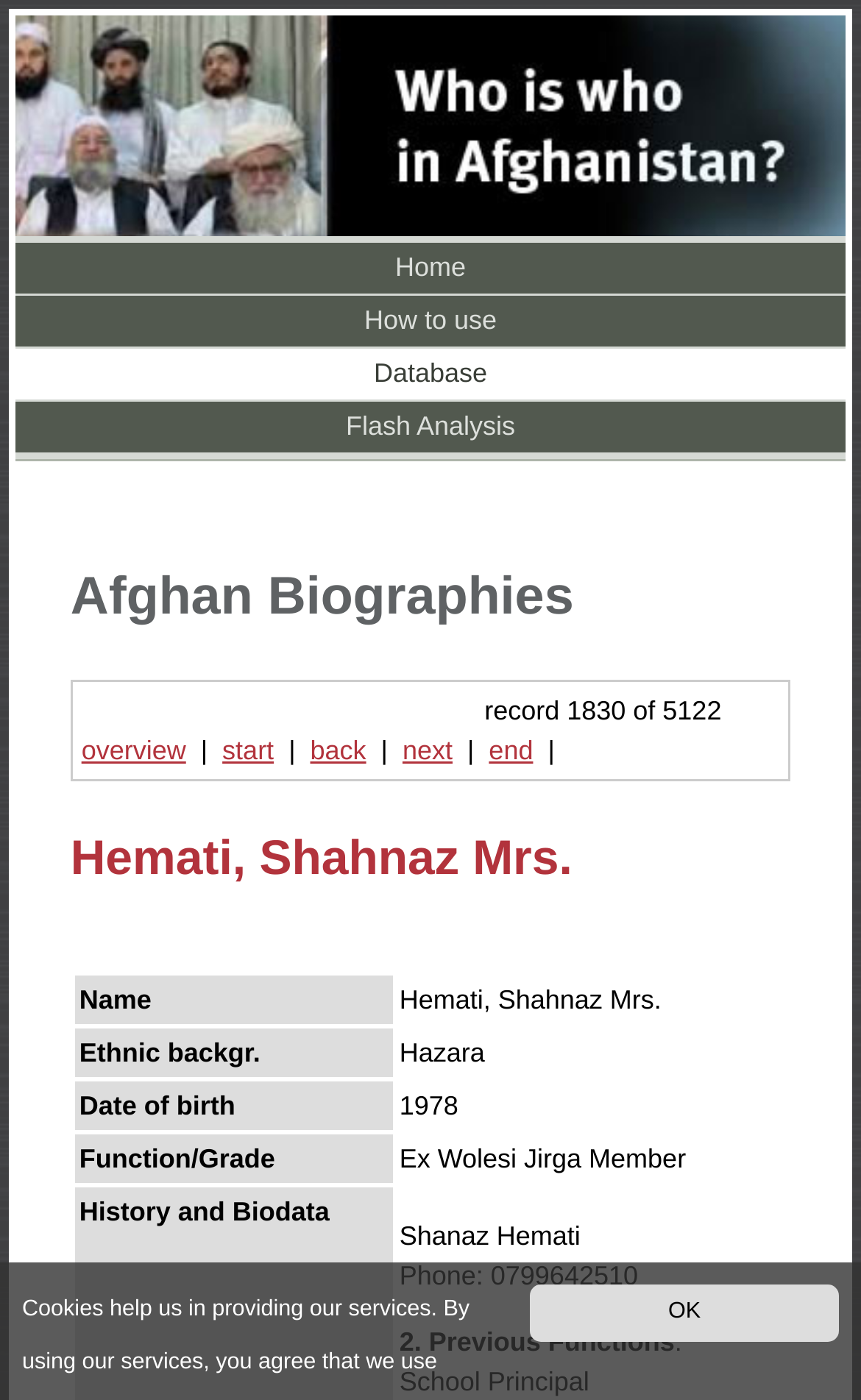Pinpoint the bounding box coordinates of the area that should be clicked to complete the following instruction: "go to next page". The coordinates must be given as four float numbers between 0 and 1, i.e., [left, top, right, bottom].

[0.467, 0.525, 0.526, 0.547]